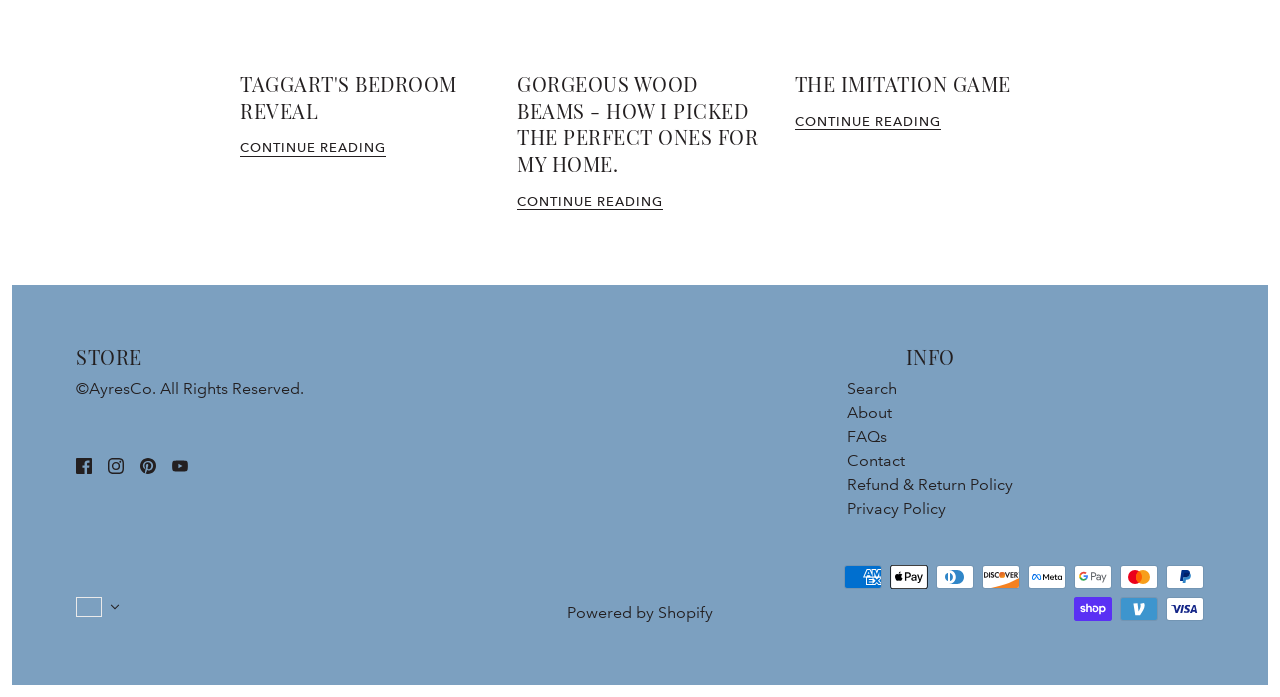Respond to the following question using a concise word or phrase: 
What is the name of the company powering the website?

Shopify